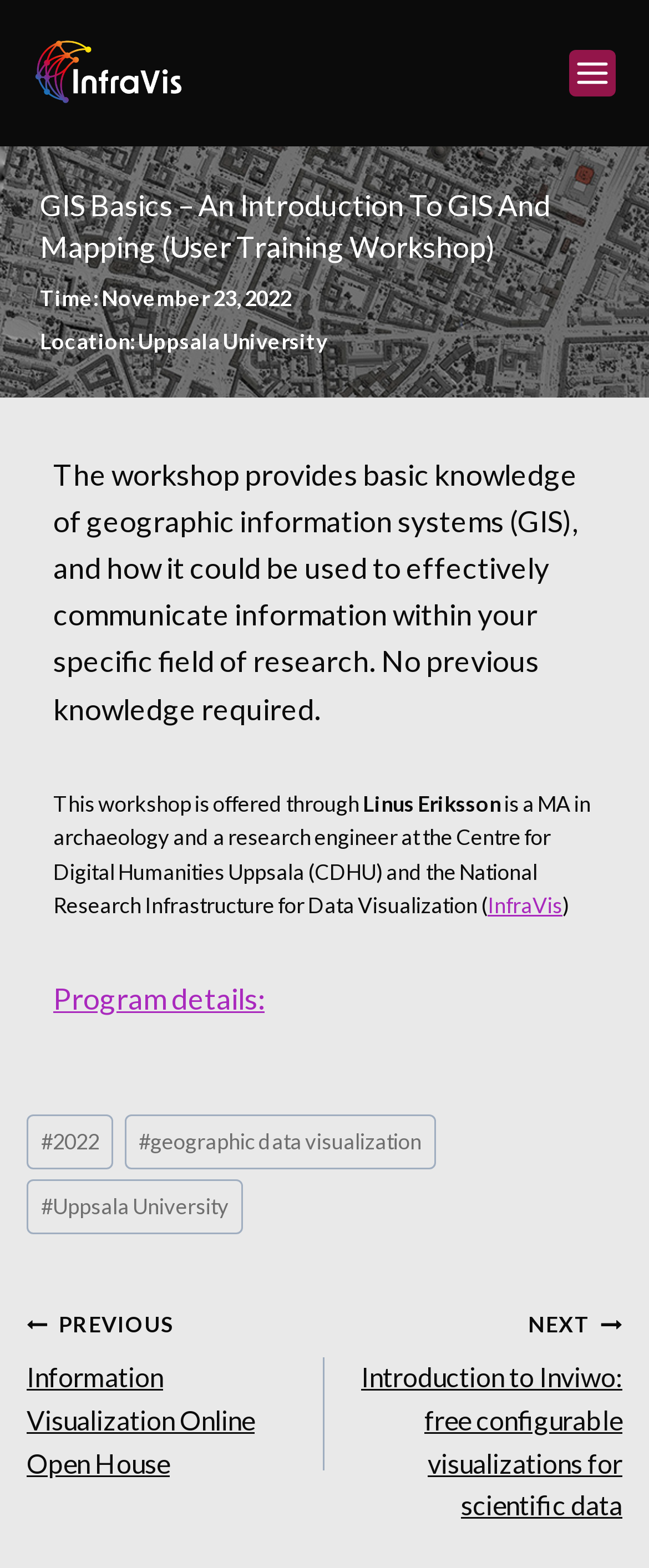Who is the instructor of the workshop?
Using the information presented in the image, please offer a detailed response to the question.

The instructor's name can be found in the text 'This workshop is offered through Linus Eriksson' which is located in the main content area.